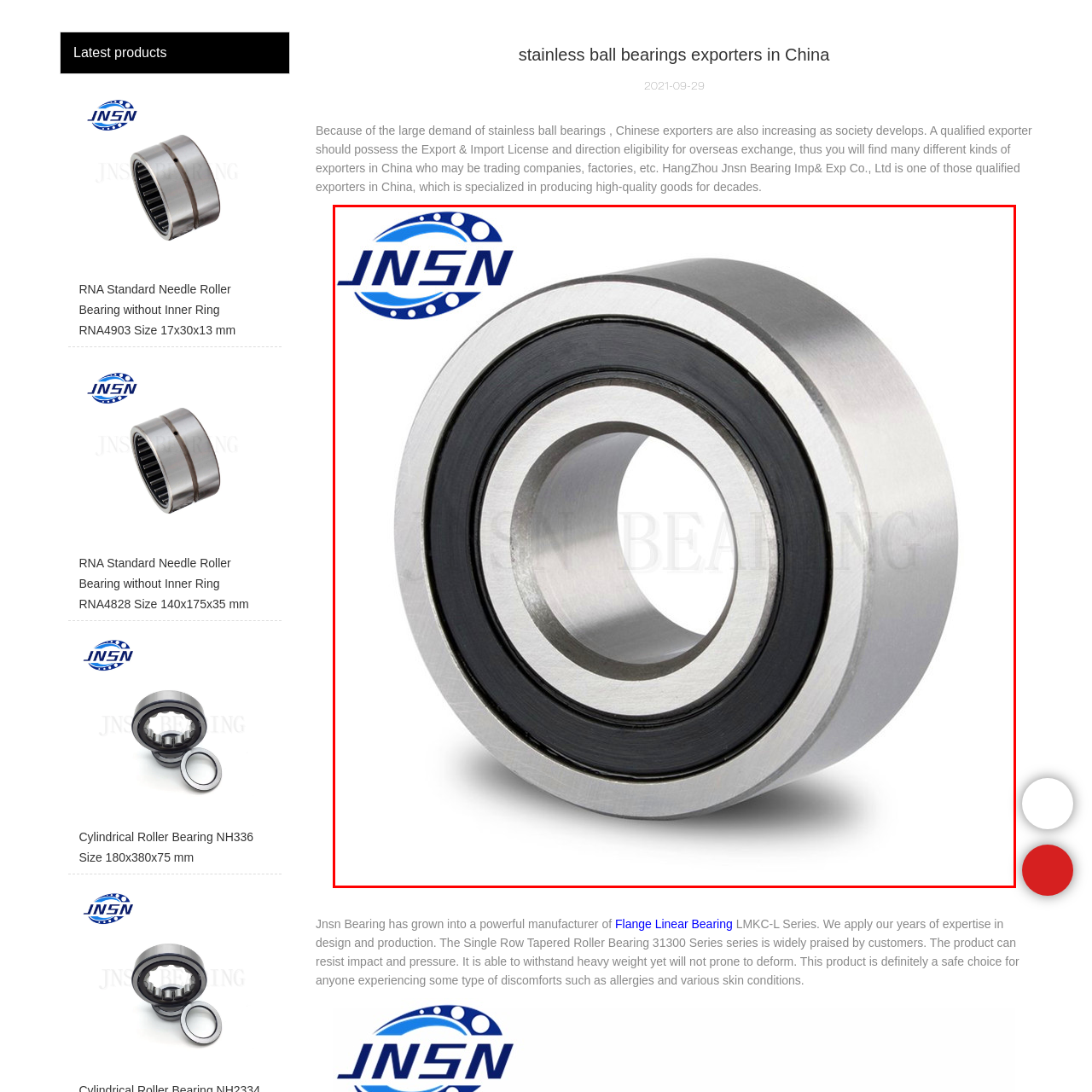Please concentrate on the part of the image enclosed by the red bounding box and answer the following question in detail using the information visible: What type of bearings does JNSN export?

The type of bearings exported by JNSN can be determined by reading the caption, which states that JNSN is a prominent exporter of stainless ball bearings from China, catering to a growing global demand.